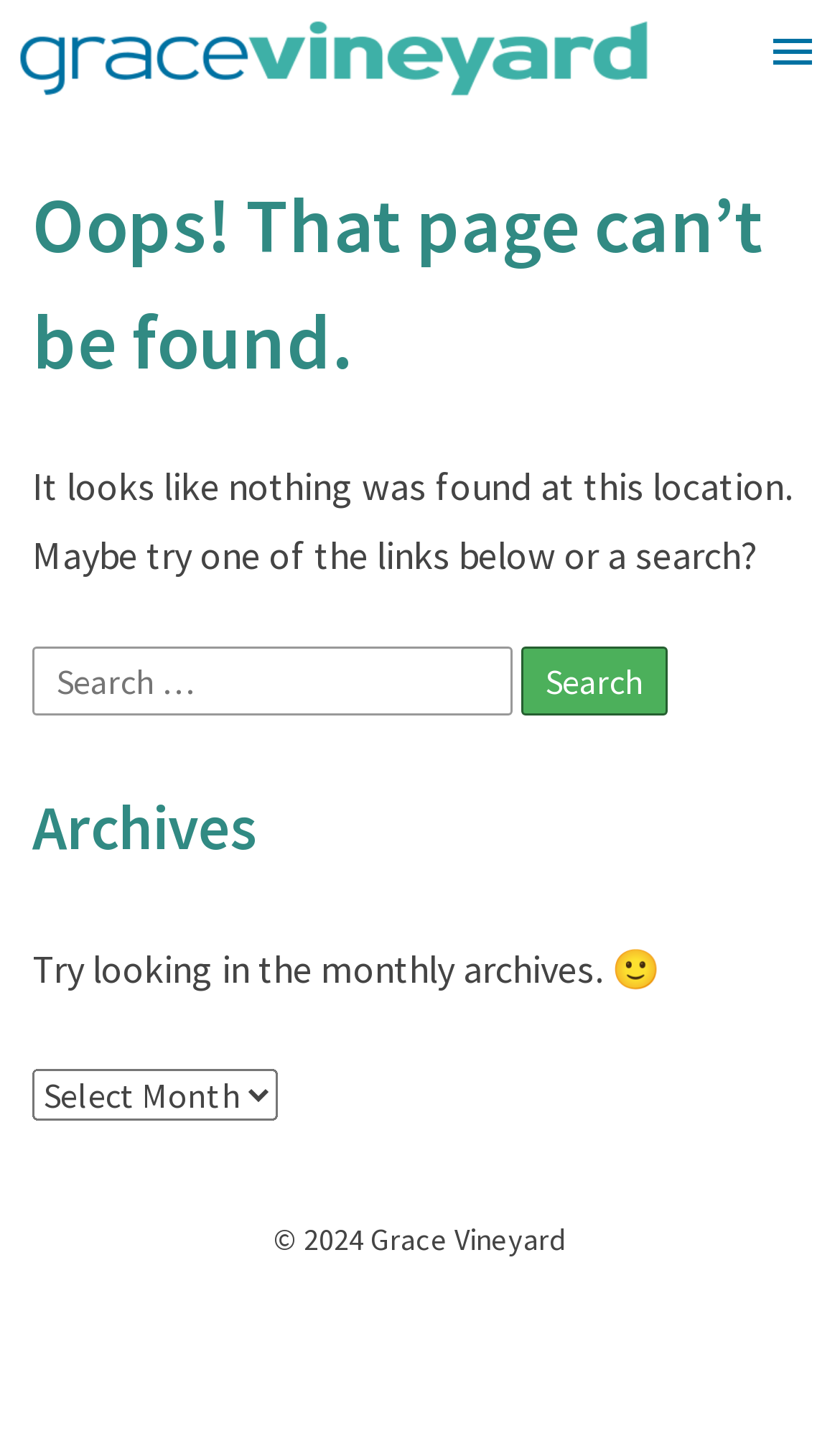Give the bounding box coordinates for the element described by: "Privacy Statement".

None